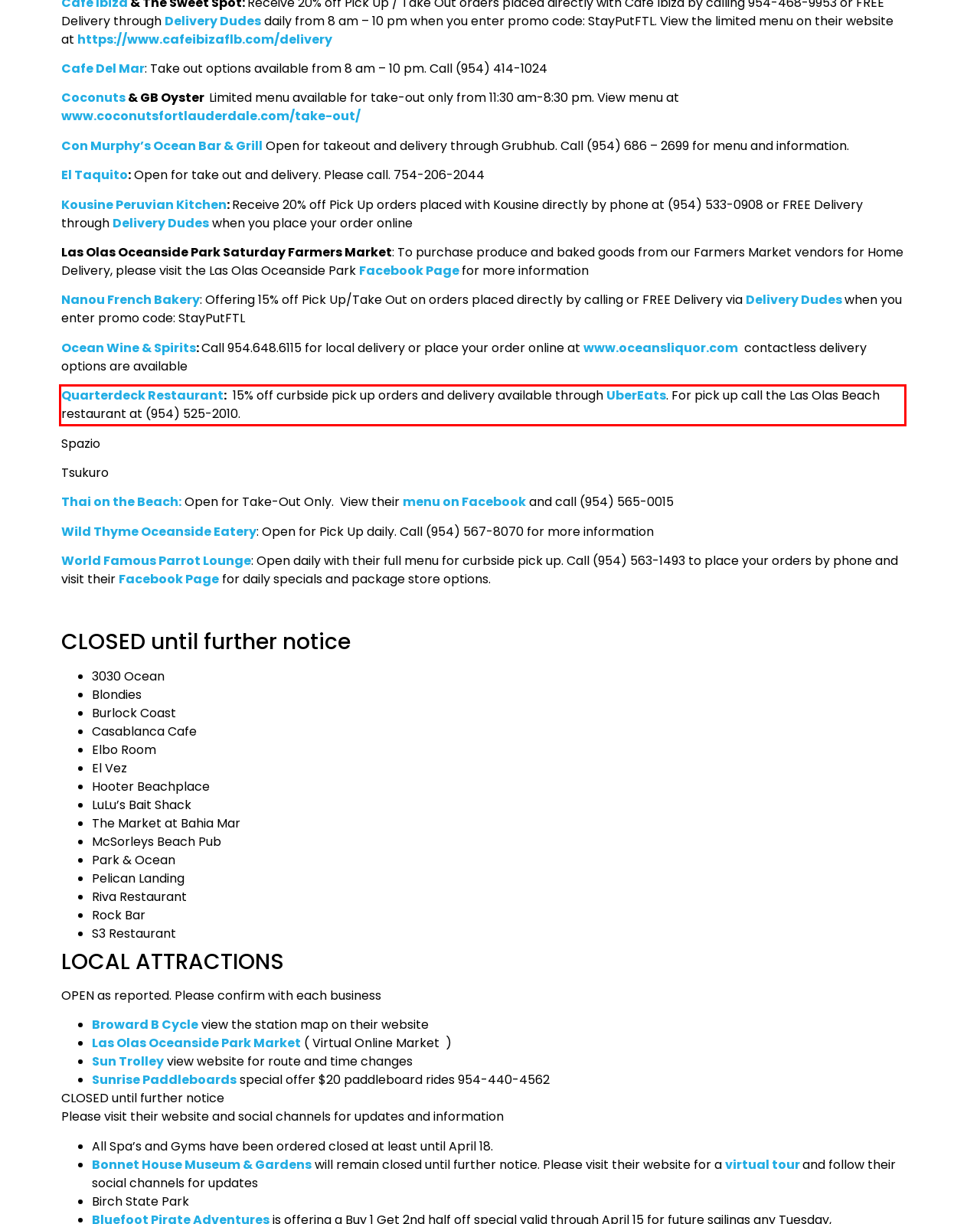Identify and transcribe the text content enclosed by the red bounding box in the given screenshot.

Quarterdeck Restaurant: 15% off curbside pick up orders and delivery available through UberEats. For pick up call the Las Olas Beach restaurant at (954) 525-2010.